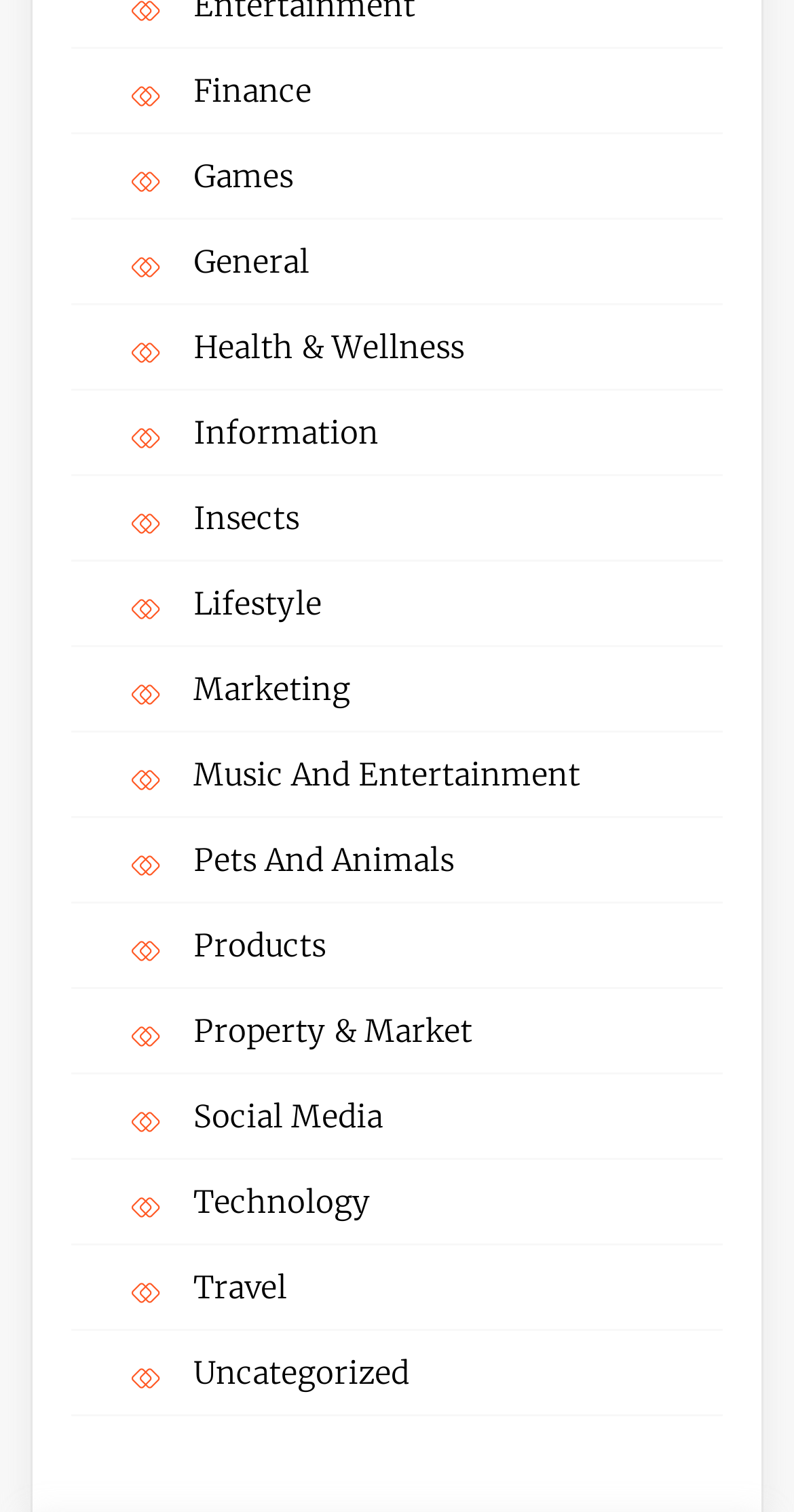Are the categories arranged in alphabetical order?
Your answer should be a single word or phrase derived from the screenshot.

Yes